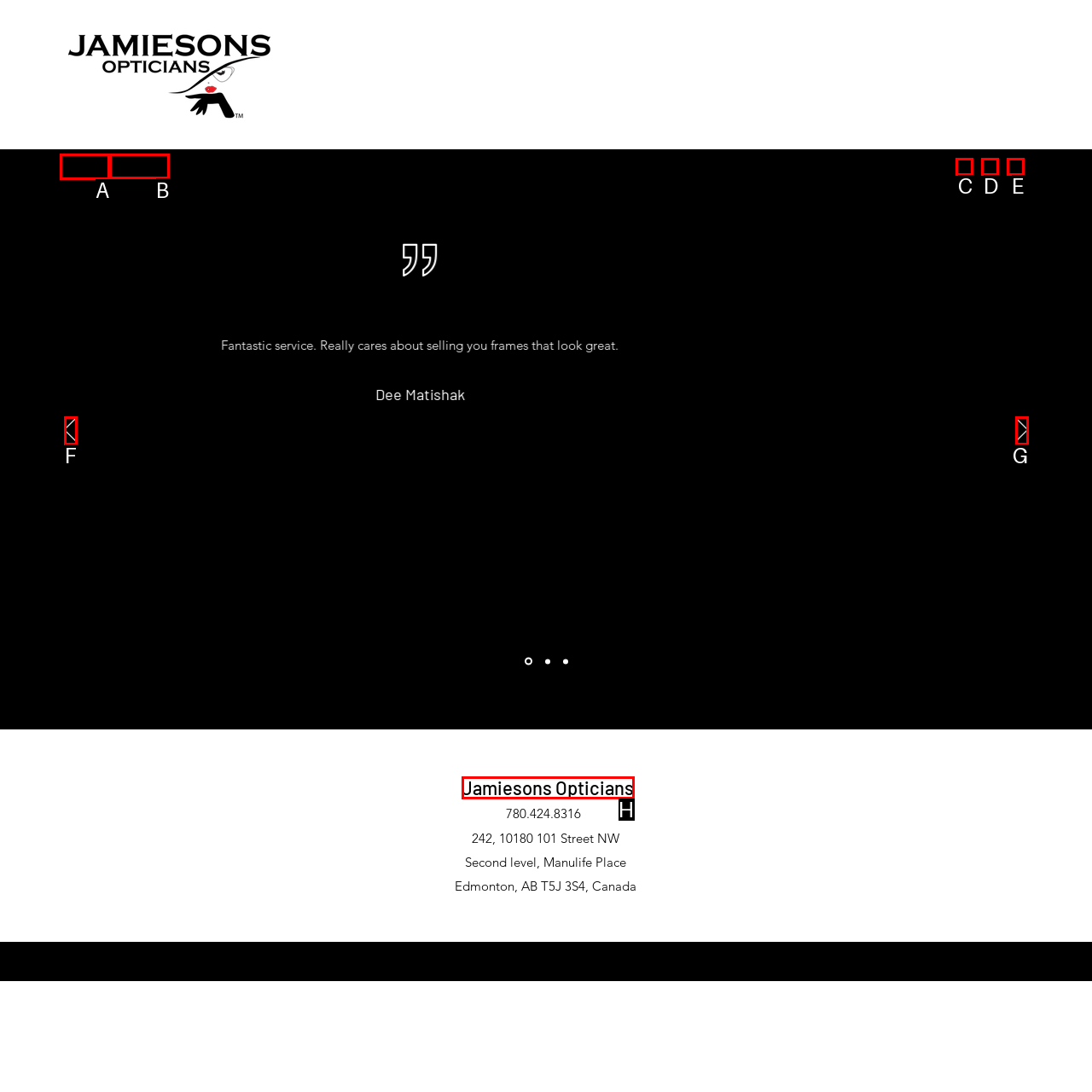Choose the letter of the element that should be clicked to complete the task: Go to Contact page
Answer with the letter from the possible choices.

B